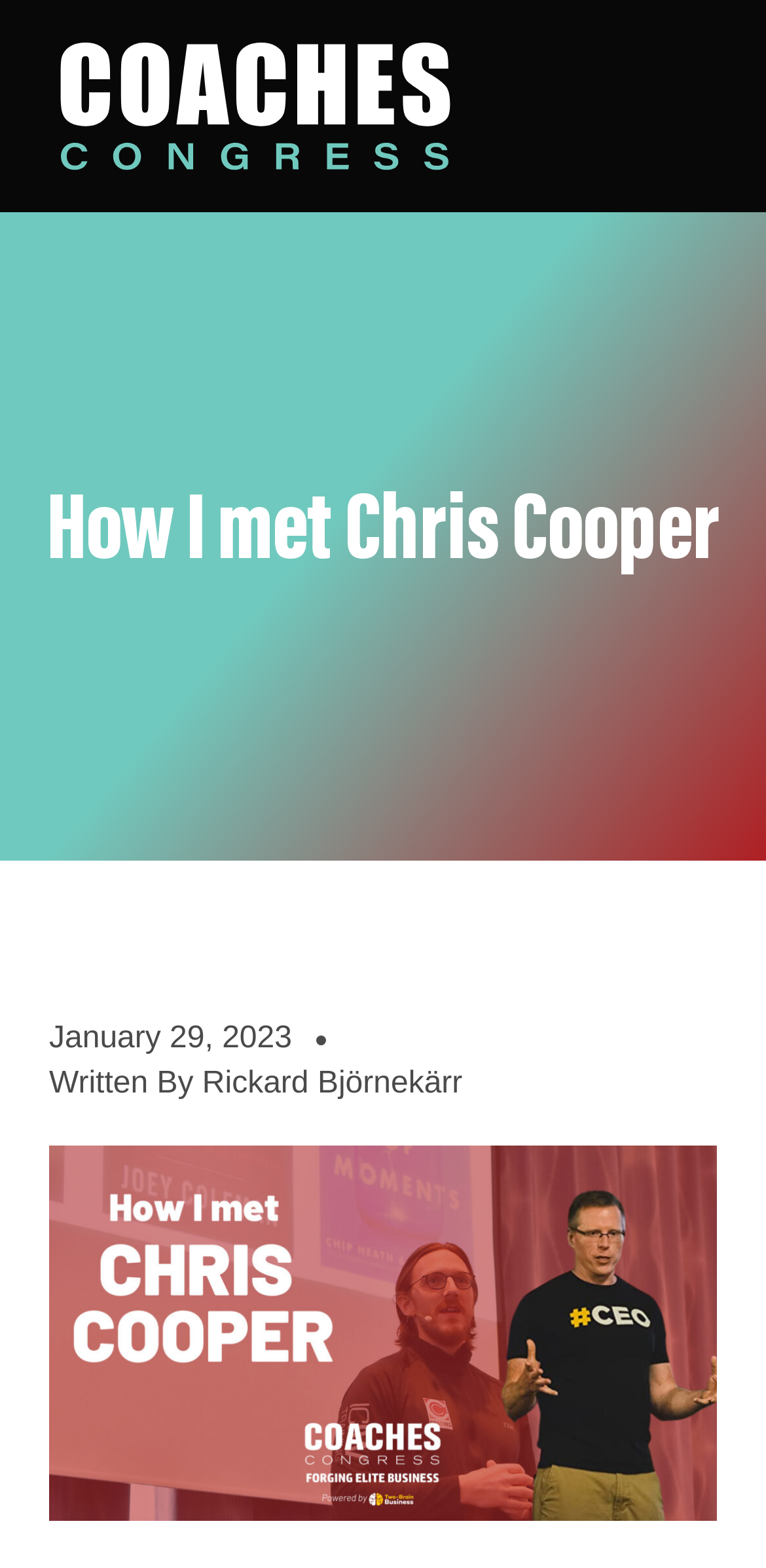What is the content type of the webpage?
Provide a detailed and well-explained answer to the question.

I inferred the content type of the webpage by the presence of a date, author's name, and a figure, which are common elements of a blog post. The structure and layout of the webpage also suggest that it is a blog post.